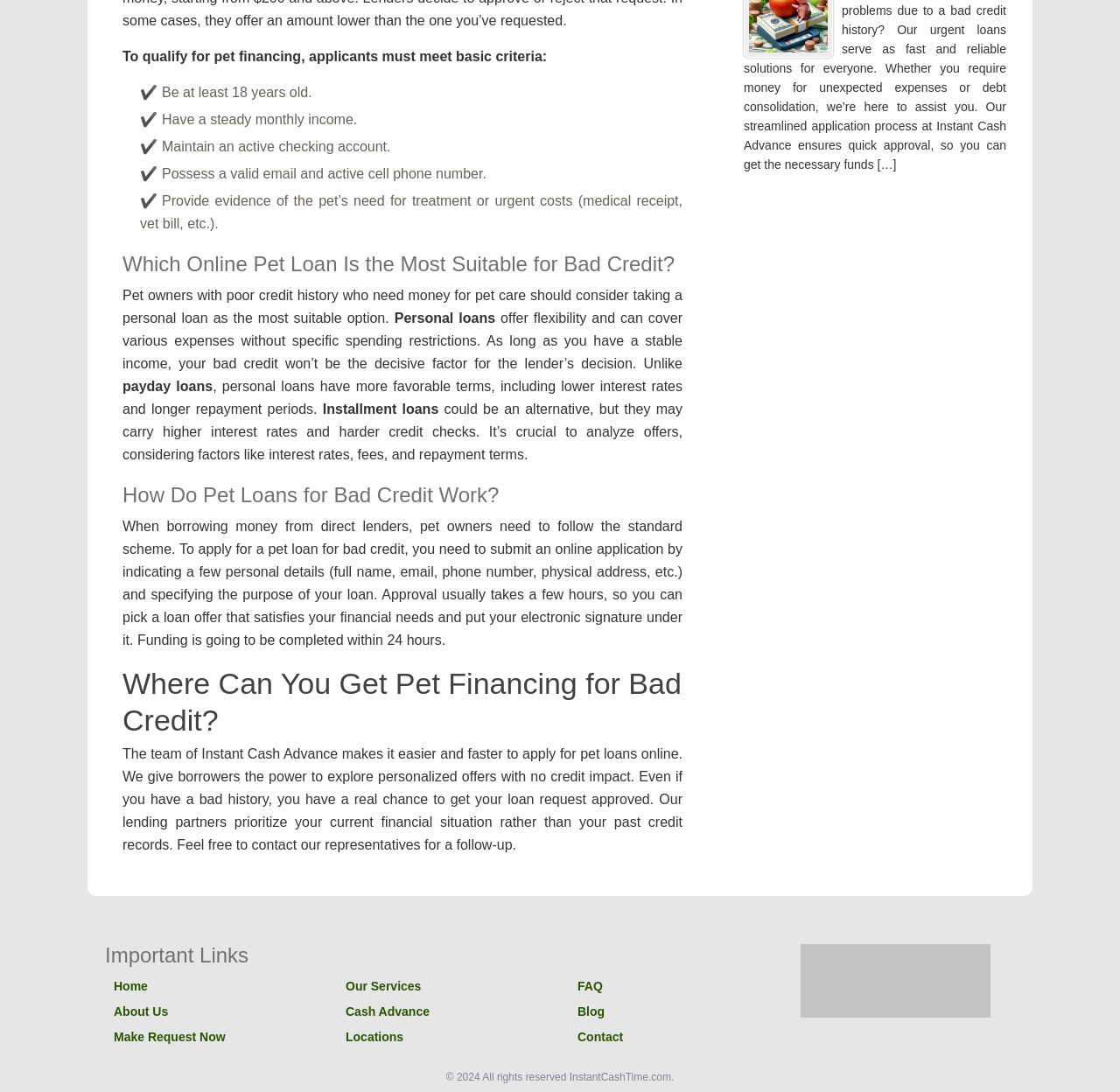What is the minimum age to qualify for pet financing?
By examining the image, provide a one-word or phrase answer.

18 years old